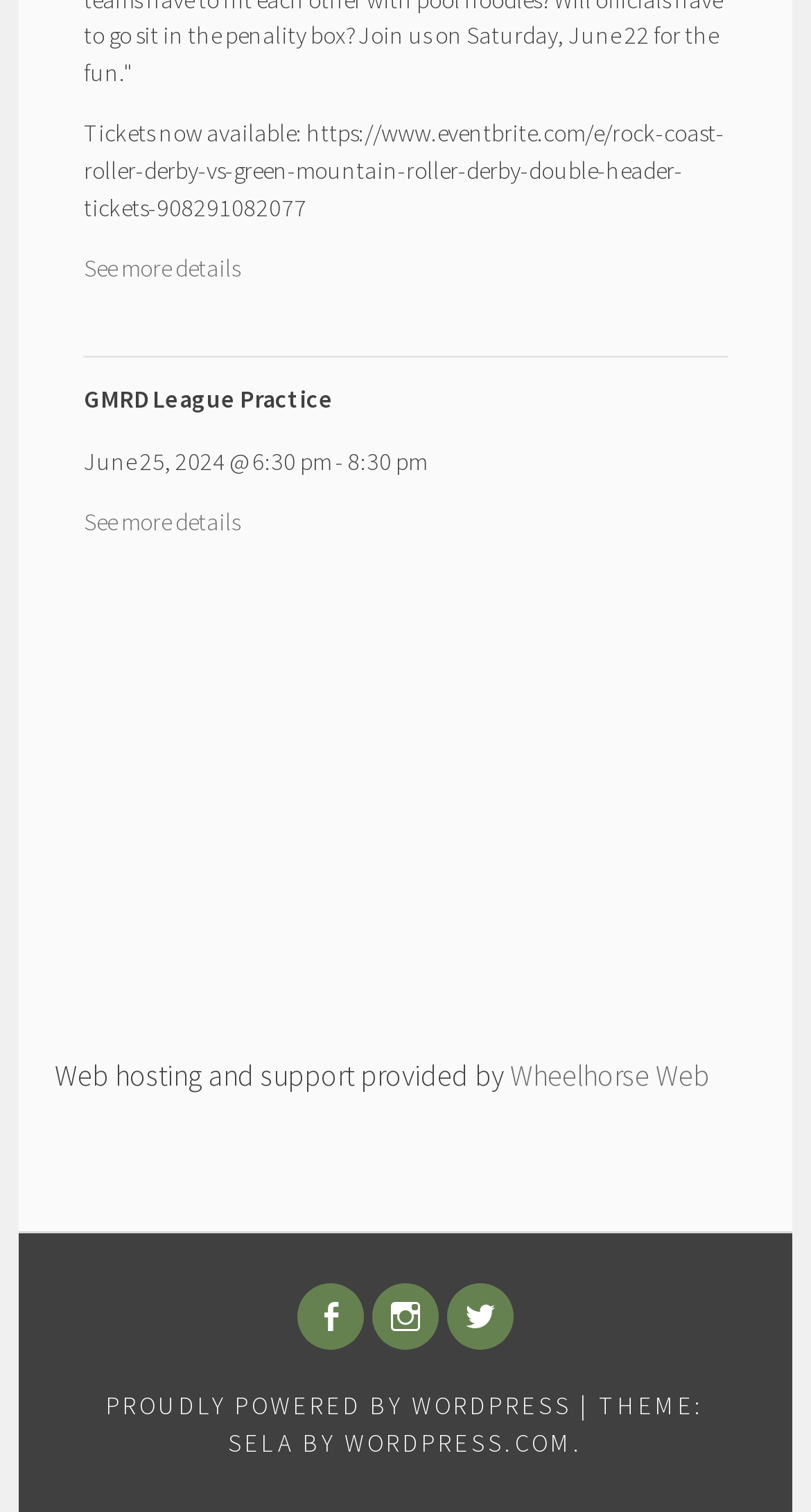What is the name of the web hosting provider?
Please give a detailed and thorough answer to the question, covering all relevant points.

The name of the web hosting provider is mentioned in the link element with the text 'Wheelhorse Web'.